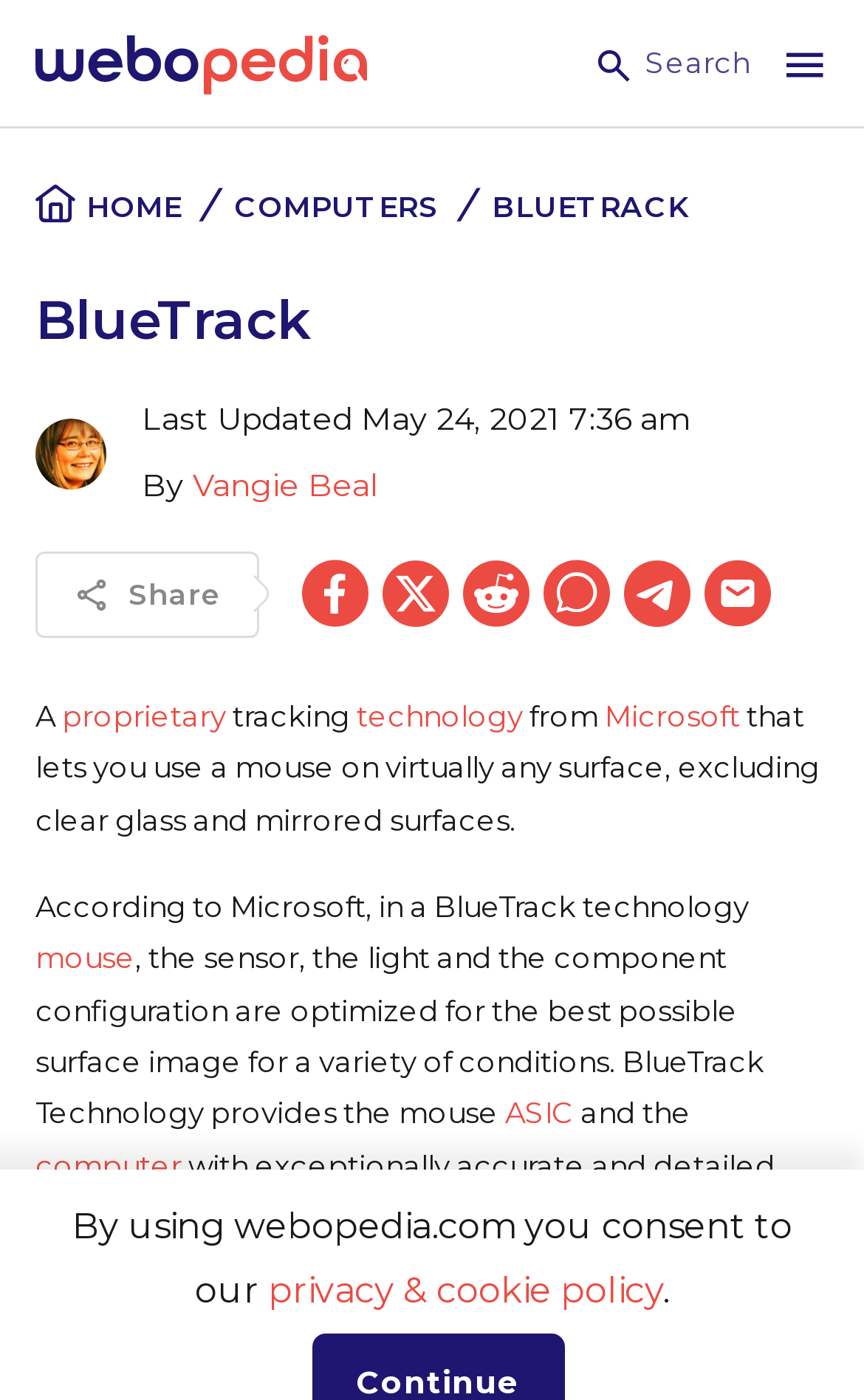Pinpoint the bounding box coordinates of the element that must be clicked to accomplish the following instruction: "Read about BlueTrack". The coordinates should be in the format of four float numbers between 0 and 1, i.e., [left, top, right, bottom].

[0.041, 0.203, 0.959, 0.253]